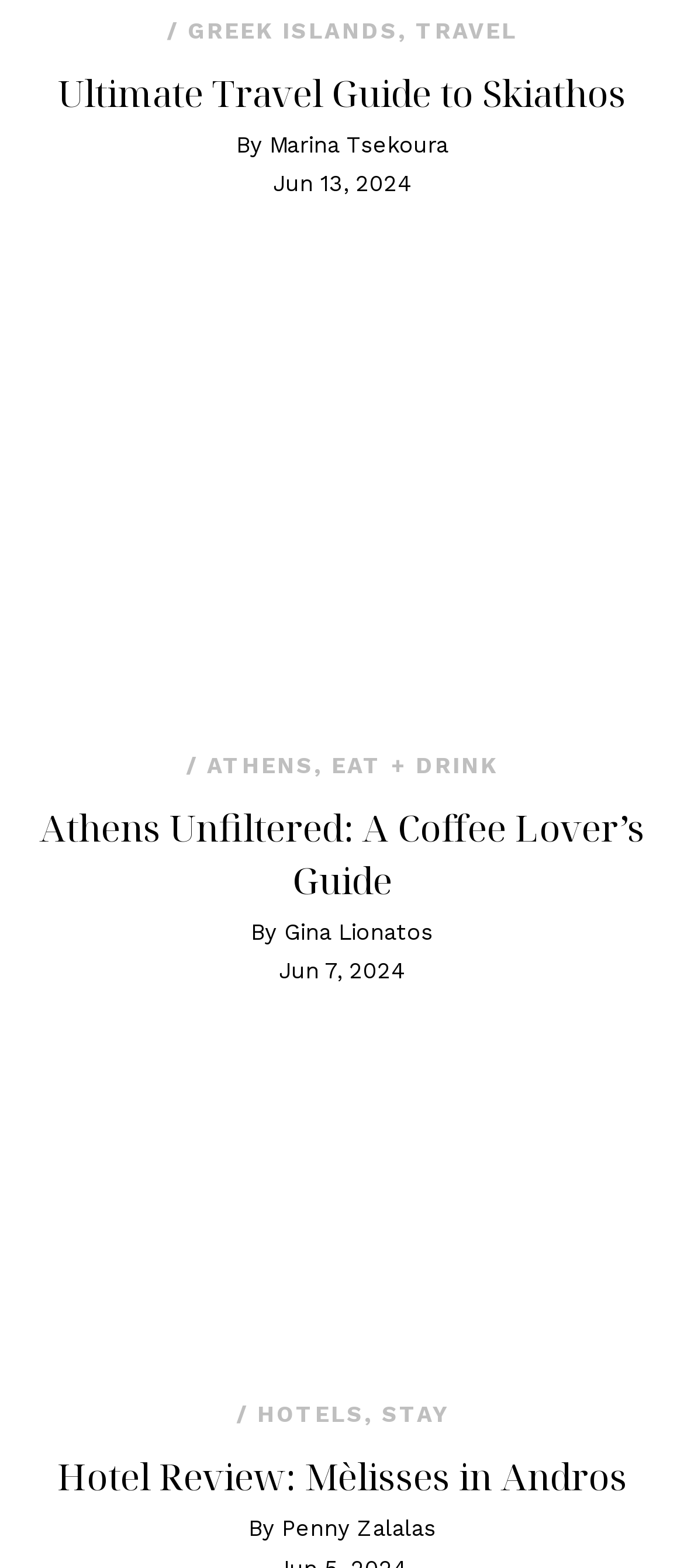What is the name of the hotel reviewed in the article?
Answer the question with detailed information derived from the image.

The name of the hotel reviewed in the article can be determined by looking at the heading element of the article, which is 'Hotel Review: Mèlisses in Andros'.